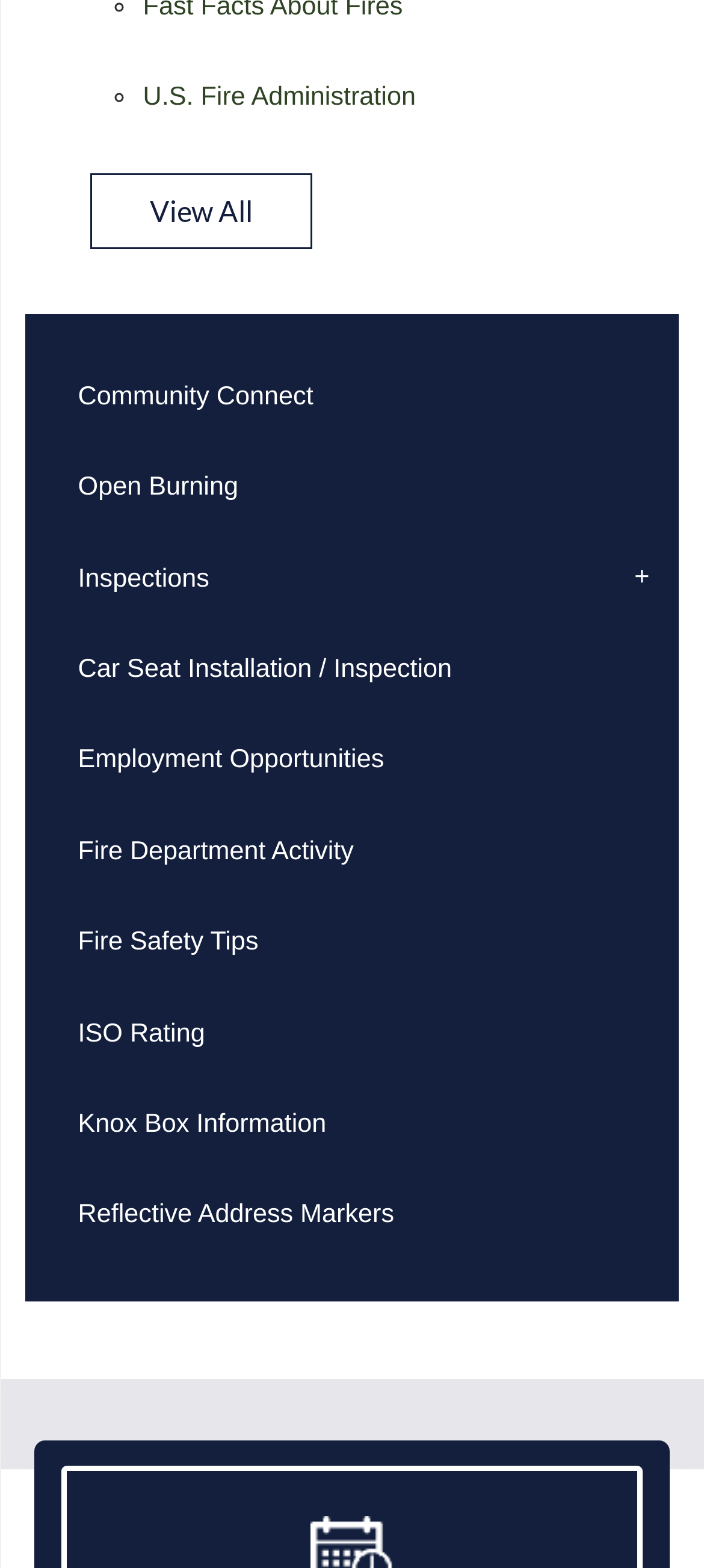How many menu items are there?
Give a thorough and detailed response to the question.

I counted the number of menu items in the vertical menu, which are Community Connect, Open Burning, Inspections, Car Seat Installation / Inspection, Employment Opportunities, Fire Department Activity, Fire Safety Tips, ISO Rating, Knox Box Information, and Reflective Address Markers.